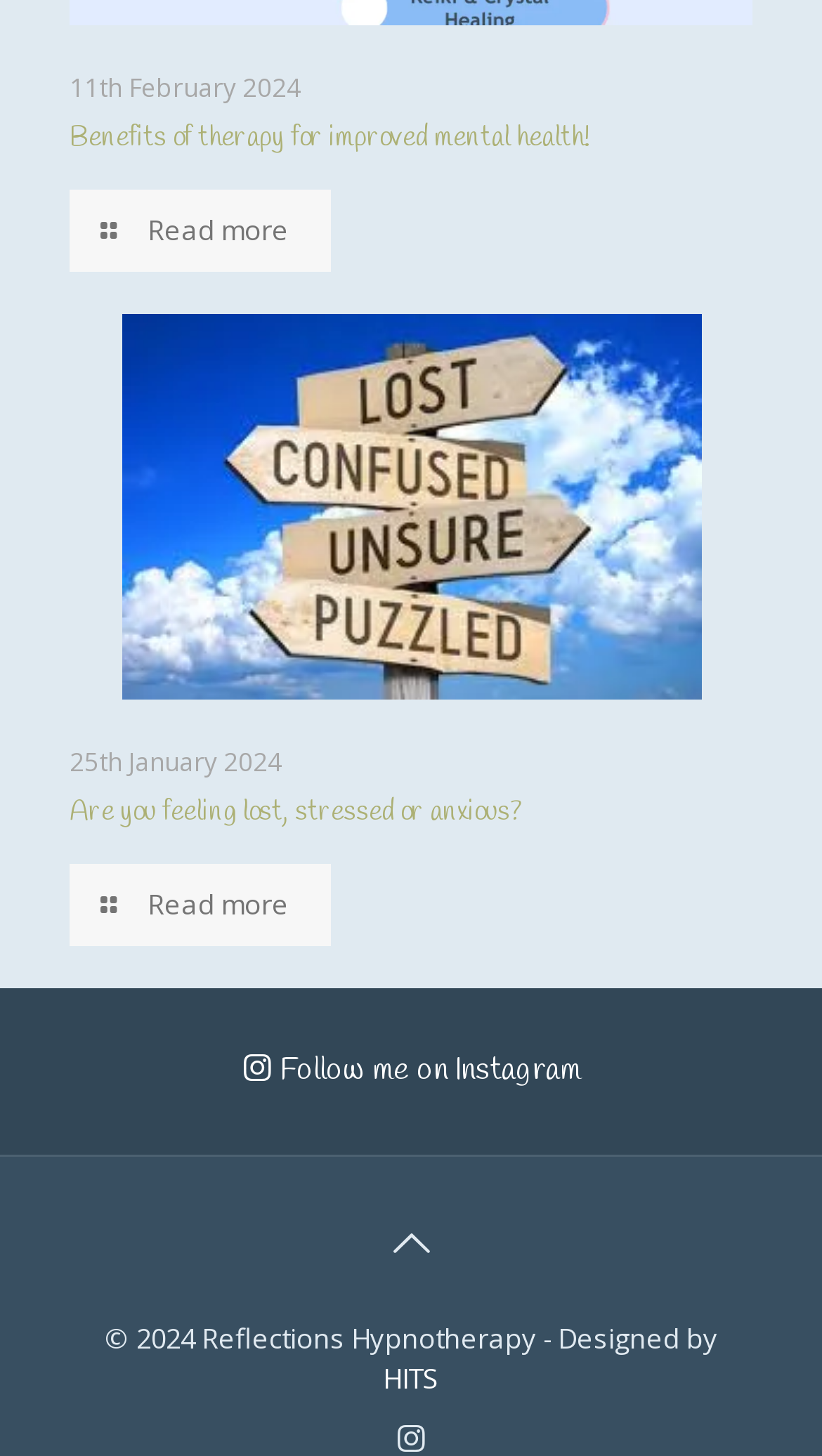Based on the image, please elaborate on the answer to the following question:
What is the date of the first article?

I found the StaticText element [425] with the text '11th February 2024', which is likely the date of the first article.